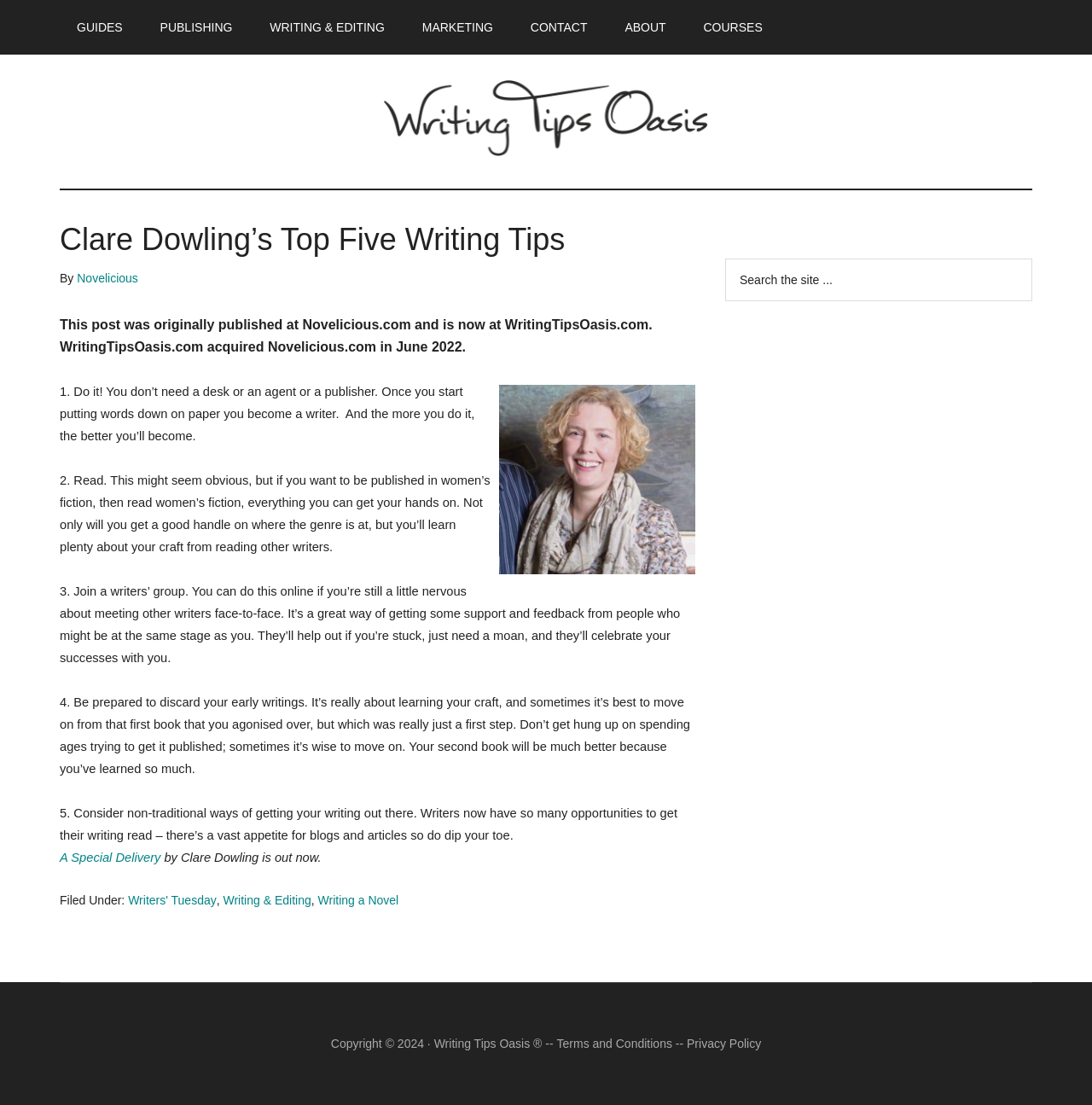What is the name of the book mentioned in the article?
Please give a detailed and elaborate answer to the question based on the image.

The article mentions a book titled 'A Special Delivery' by Clare Dowling, which is mentioned at the end of the article.